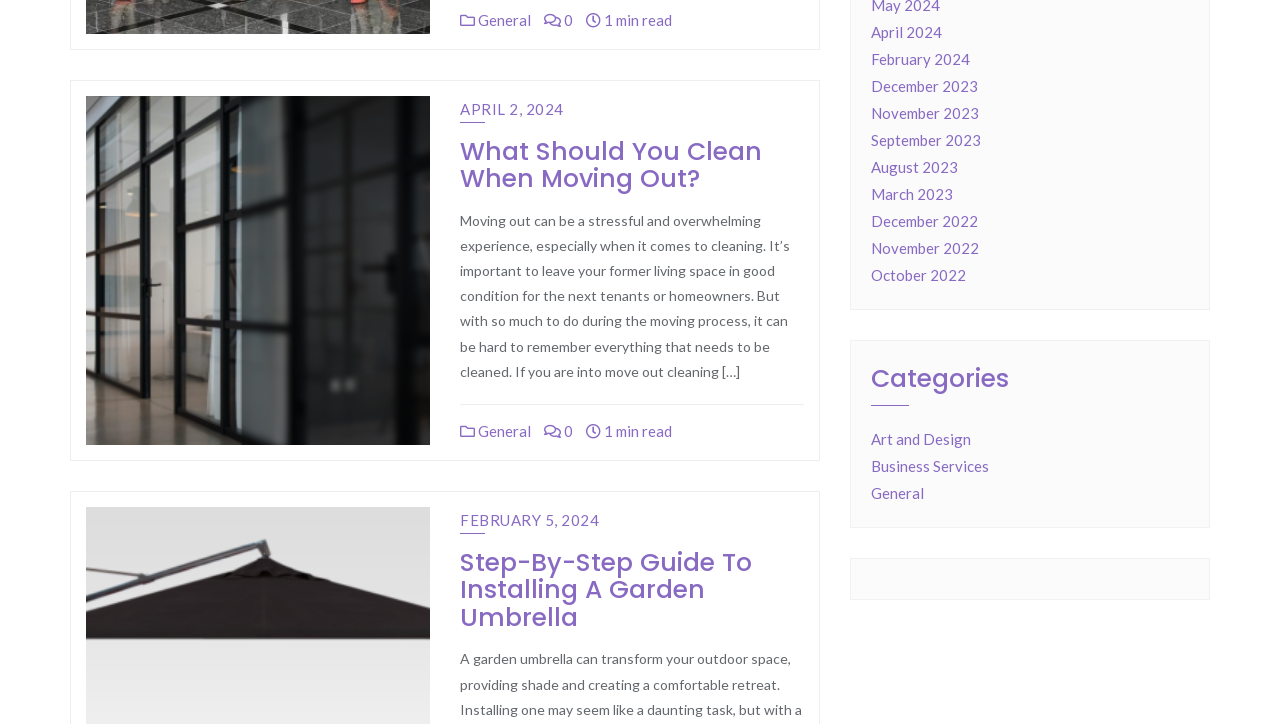Identify the bounding box coordinates of the element that should be clicked to fulfill this task: "Go to the 'April 2024' archive". The coordinates should be provided as four float numbers between 0 and 1, i.e., [left, top, right, bottom].

[0.68, 0.032, 0.736, 0.057]